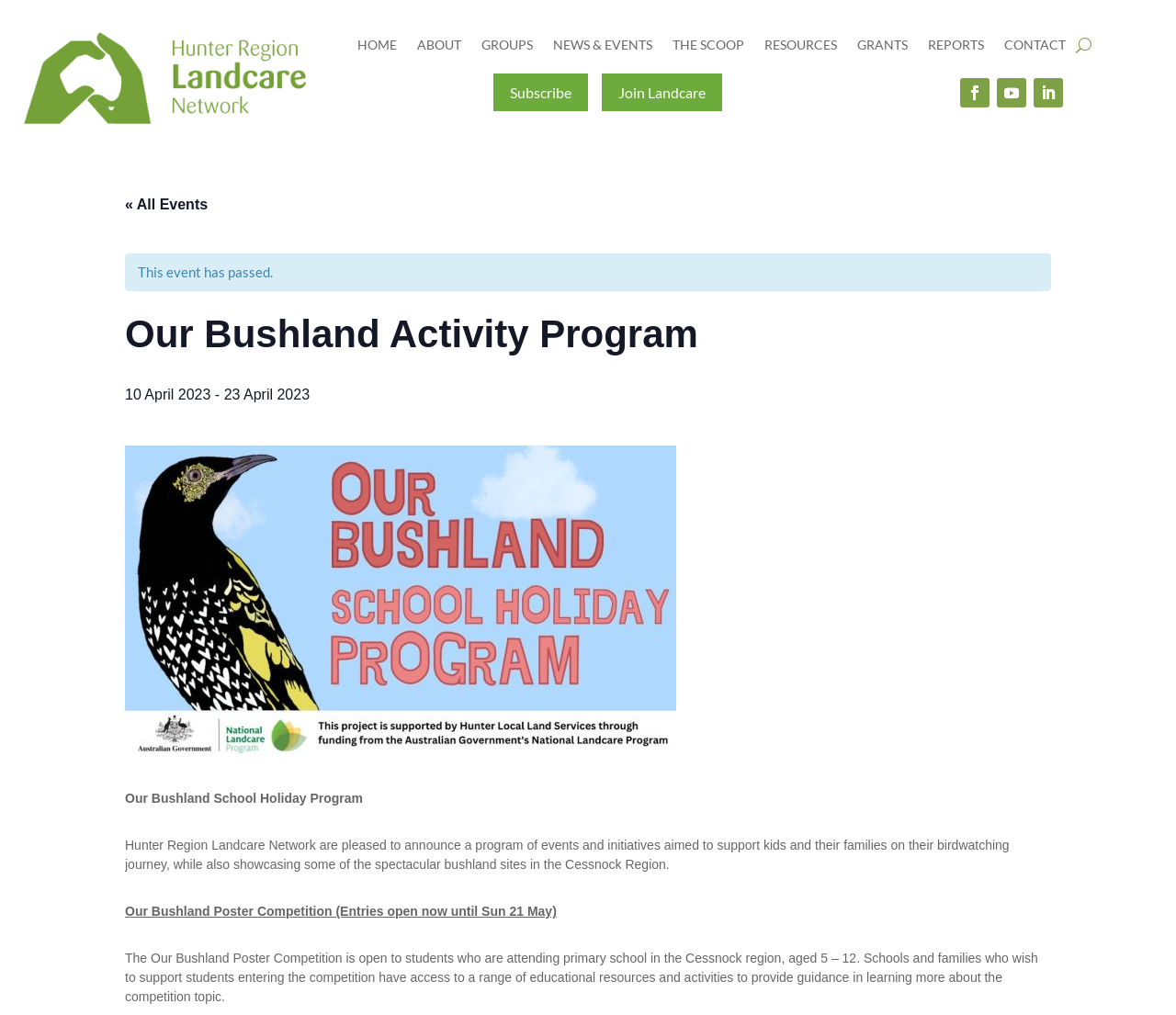Show the bounding box coordinates of the element that should be clicked to complete the task: "Subscribe to the newsletter".

[0.42, 0.073, 0.5, 0.11]